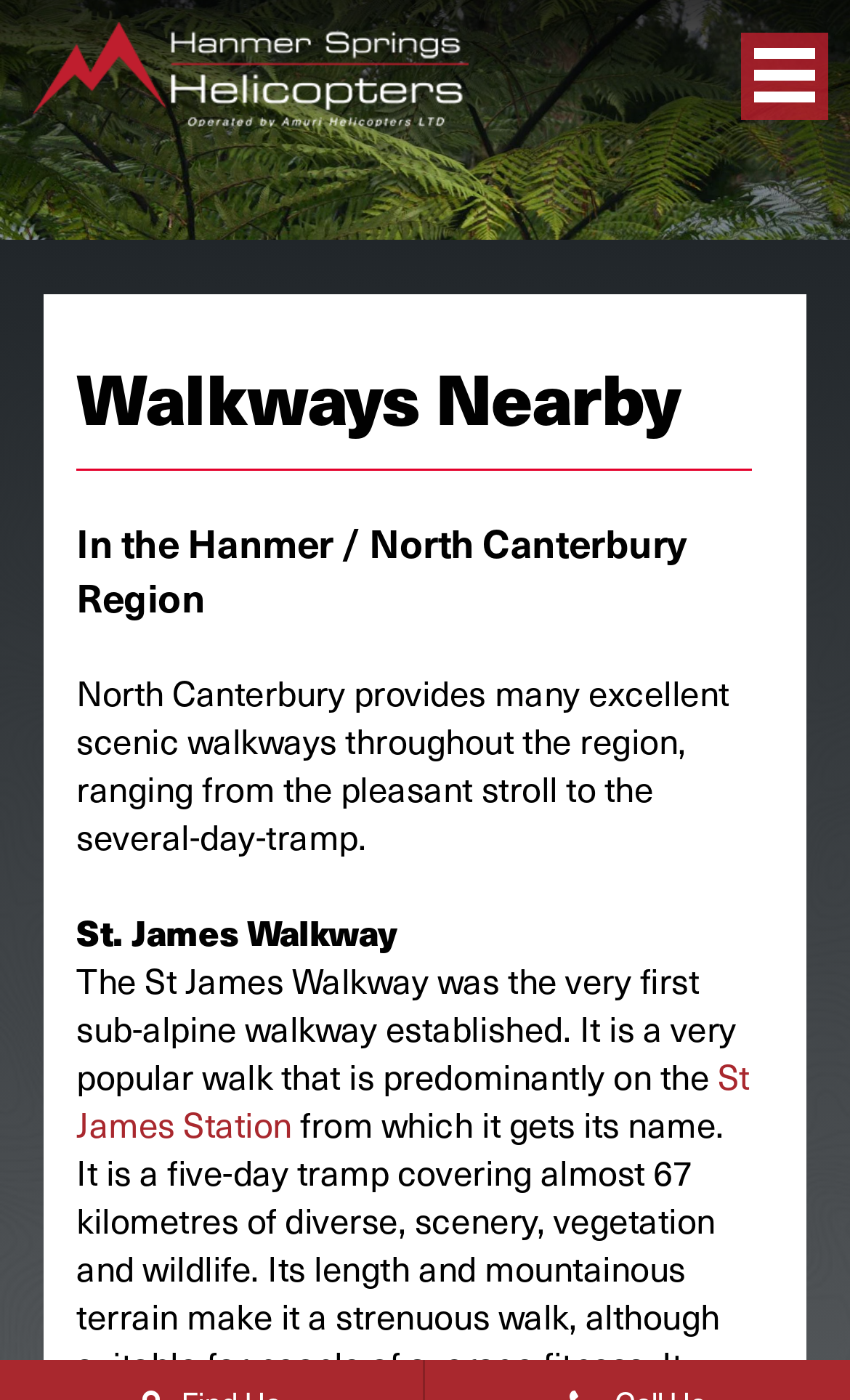Please study the image and answer the question comprehensively:
What is the name of the station related to St James Walkway?

The link element at [0.09, 0.749, 0.882, 0.821] has the text 'St James Station', which is related to the St James Walkway mentioned earlier on the webpage.